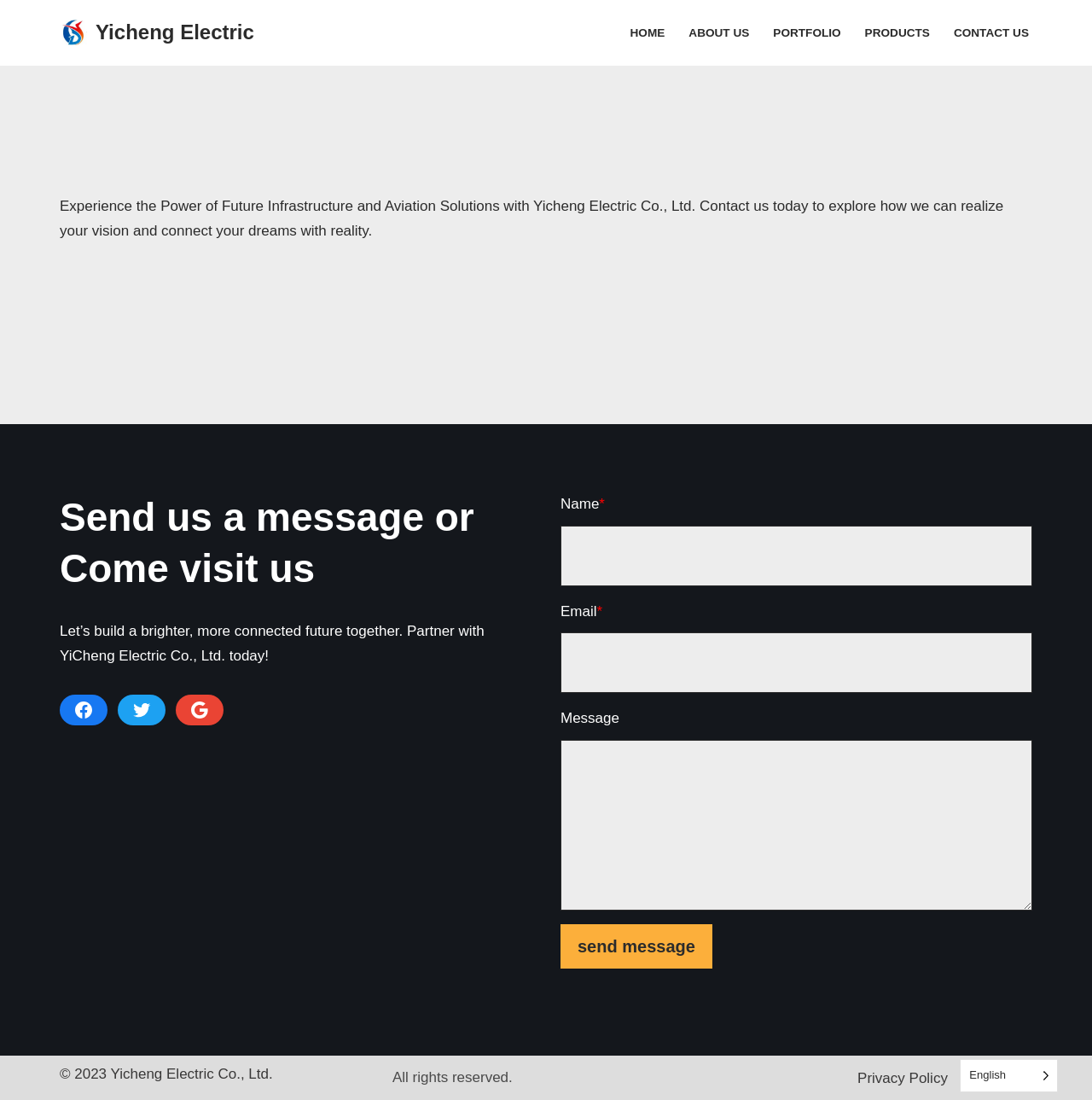Please study the image and answer the question comprehensively:
What is the theme of the company?

The theme of the company can be inferred from the text 'Experience the Power of Future Infrastructure and Aviation Solutions with Yicheng Electric Co., Ltd.' at the top of the page, which suggests that the company is involved in infrastructure and aviation solutions.